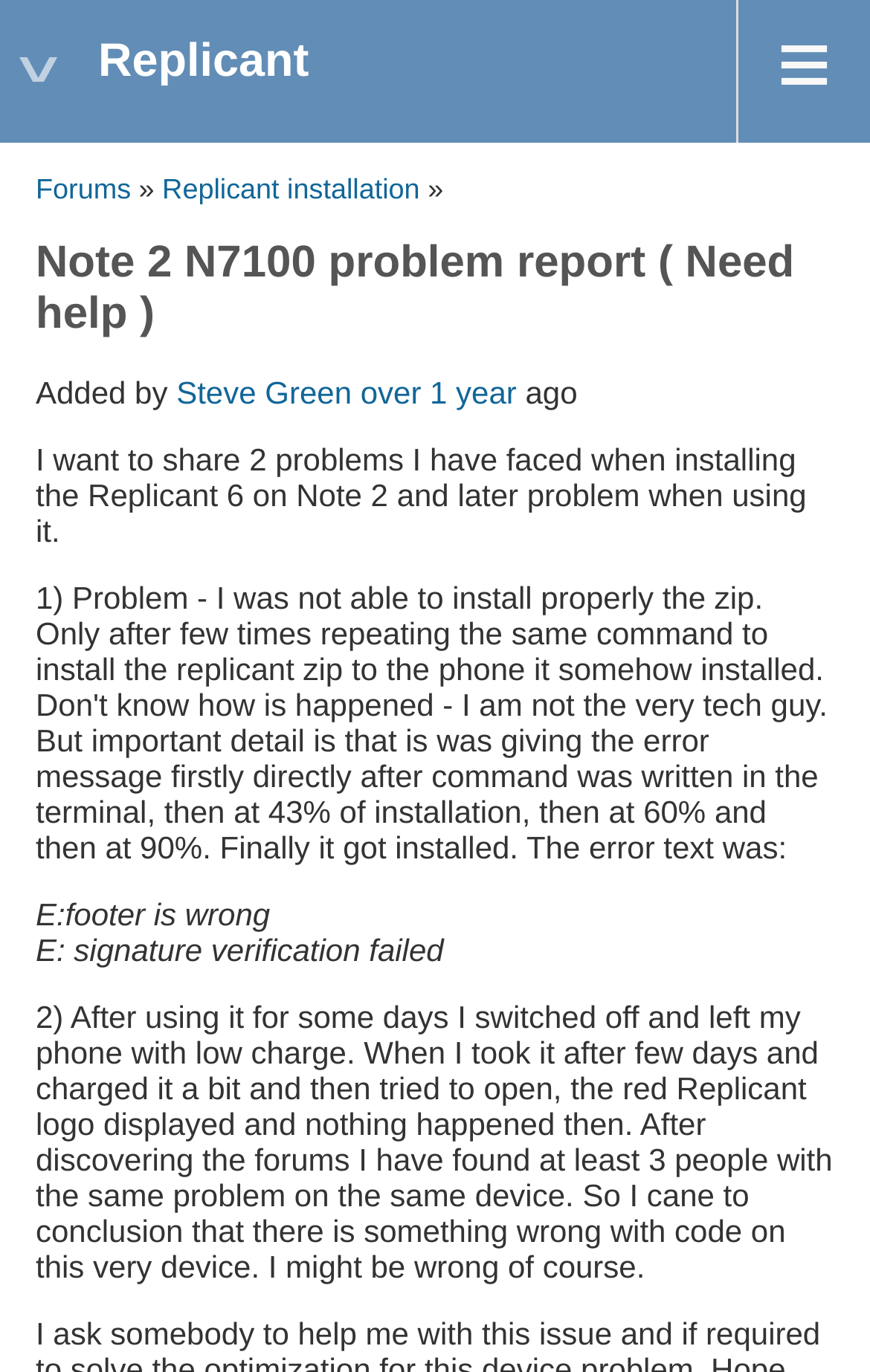Write an elaborate caption that captures the essence of the webpage.

The webpage appears to be a problem report or issue tracking page, specifically for a Note 2 N7100 device with Replicant installation issues. At the top right corner, there is a link with an icon '≡'. Below it, there is a horizontal navigation menu with links to 'Forums' and 'Replicant installation'. 

The main content of the page is a problem report with a heading 'Note 2 N7100 problem report ( Need help )'. The report is attributed to 'Steve Green', who posted it over a year ago. The report describes two problems encountered during the installation of Replicant 6 on the Note 2 device. The first problem is related to the footer being wrong, and the second problem is about the signature verification failing. 

Further down, there is a detailed description of another issue that occurred after using the device for some days. The user explains that when they tried to open the device after it had been switched off with low charge, the red Replicant logo displayed, but nothing else happened. The user mentions that they found at least three other people with the same problem on the same device, leading them to conclude that there might be an issue with the code on this device.